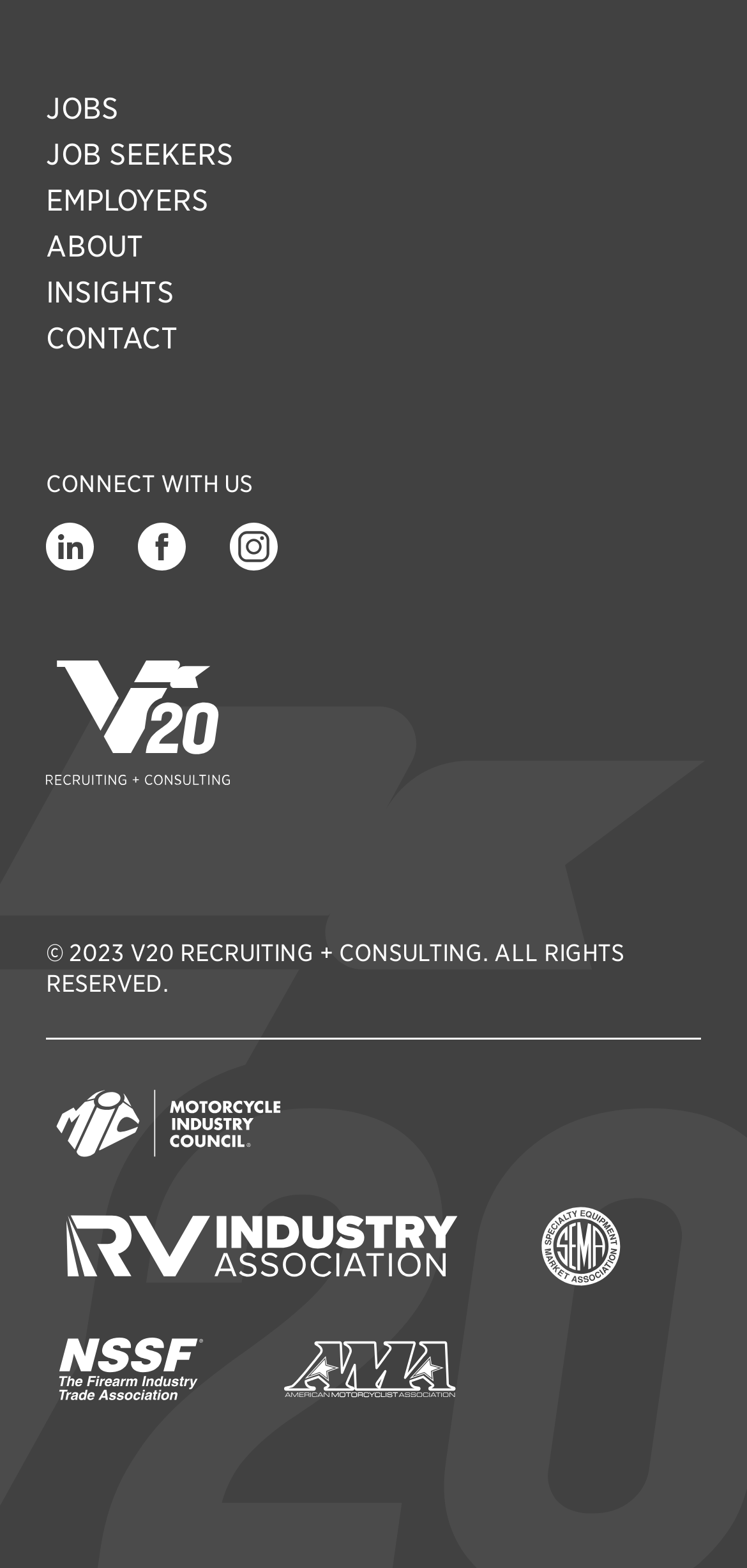Determine the bounding box coordinates of the element that should be clicked to execute the following command: "Click on JOBS".

[0.062, 0.058, 0.159, 0.08]